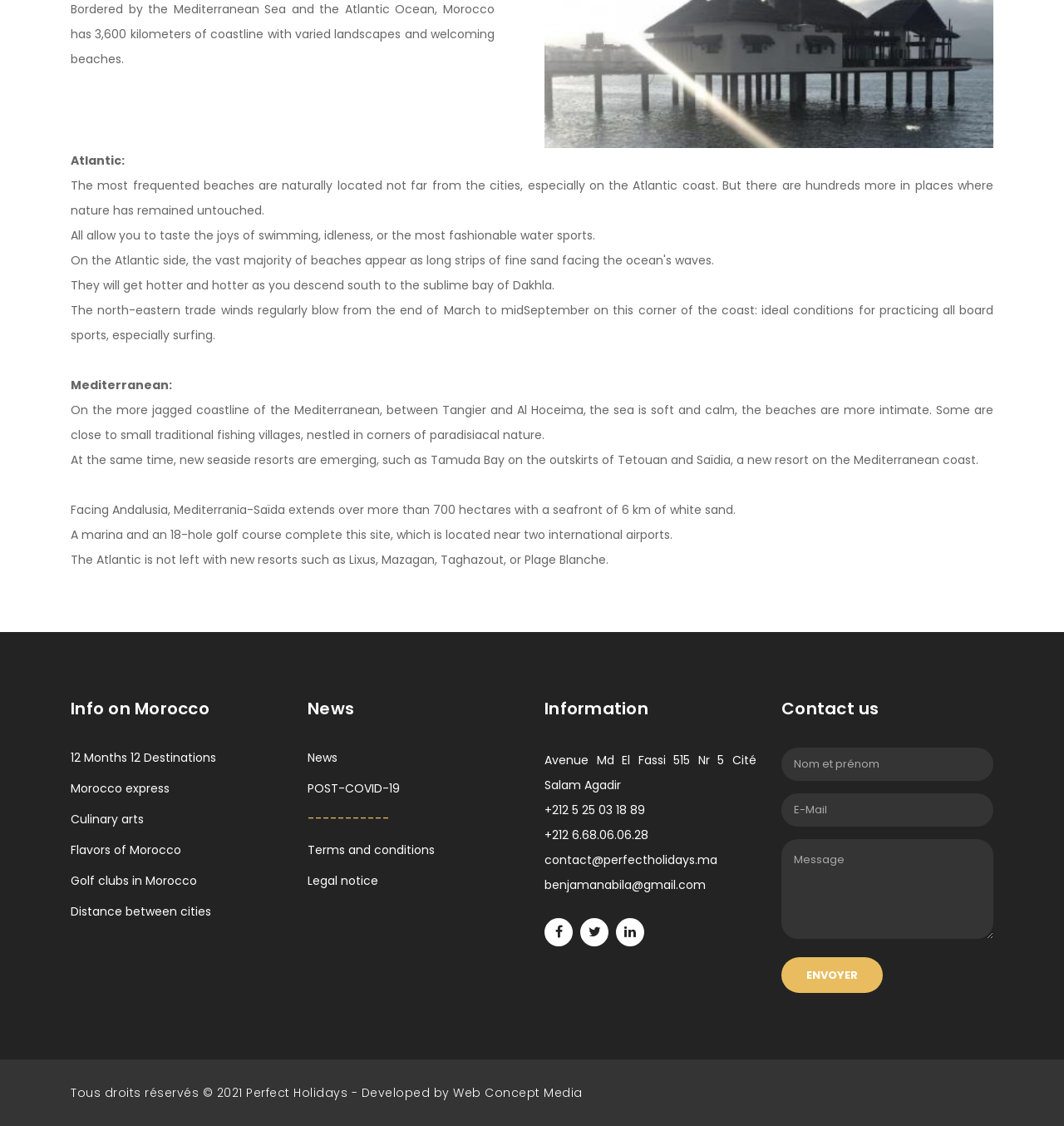Identify the bounding box for the given UI element using the description provided. Coordinates should be in the format (top-left x, top-left y, bottom-right x, bottom-right y) and must be between 0 and 1. Here is the description: name="message" placeholder="Message"

[0.734, 0.745, 0.934, 0.834]